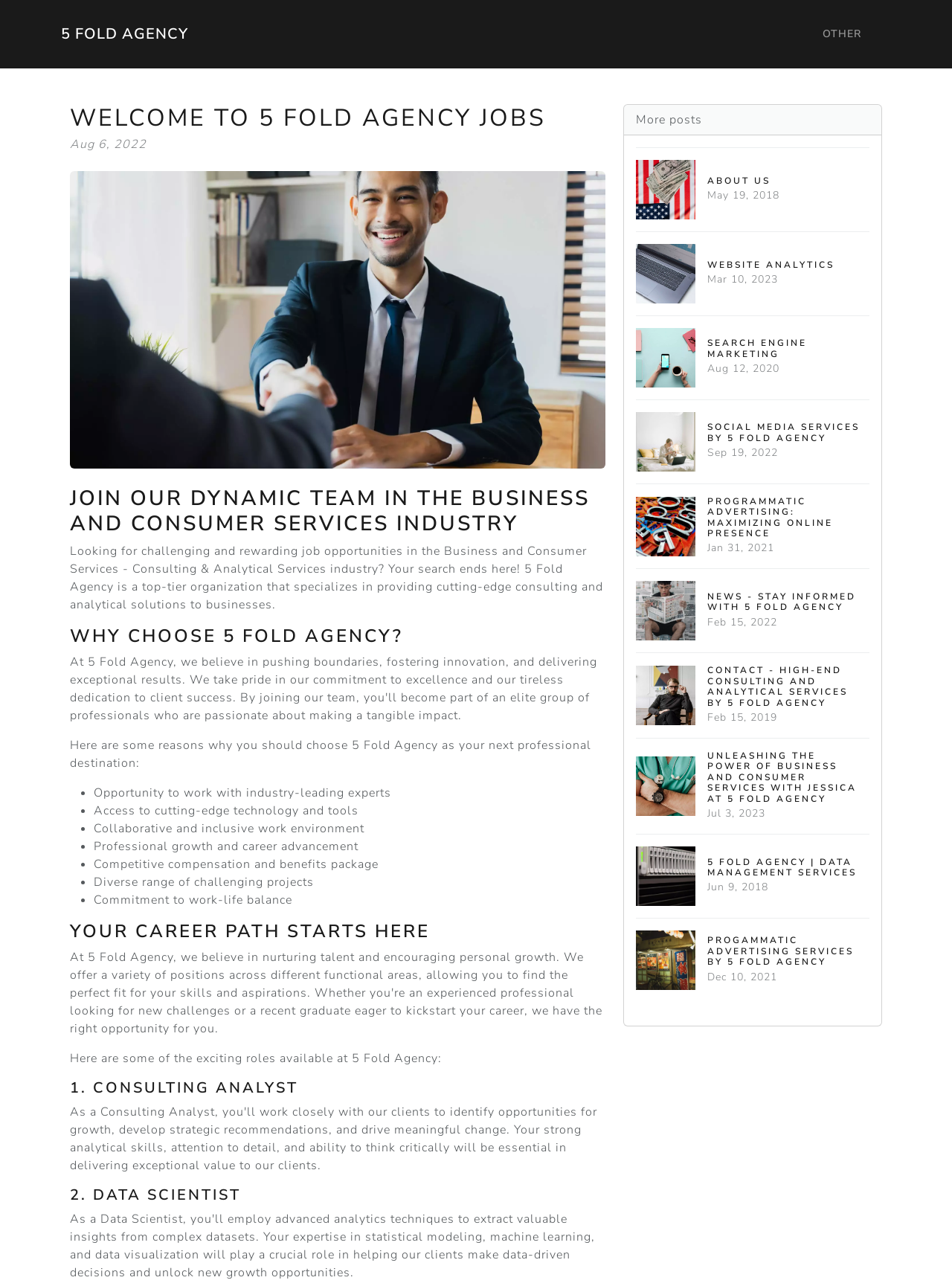Extract the primary header of the webpage and generate its text.

WELCOME TO 5 FOLD AGENCY JOBS